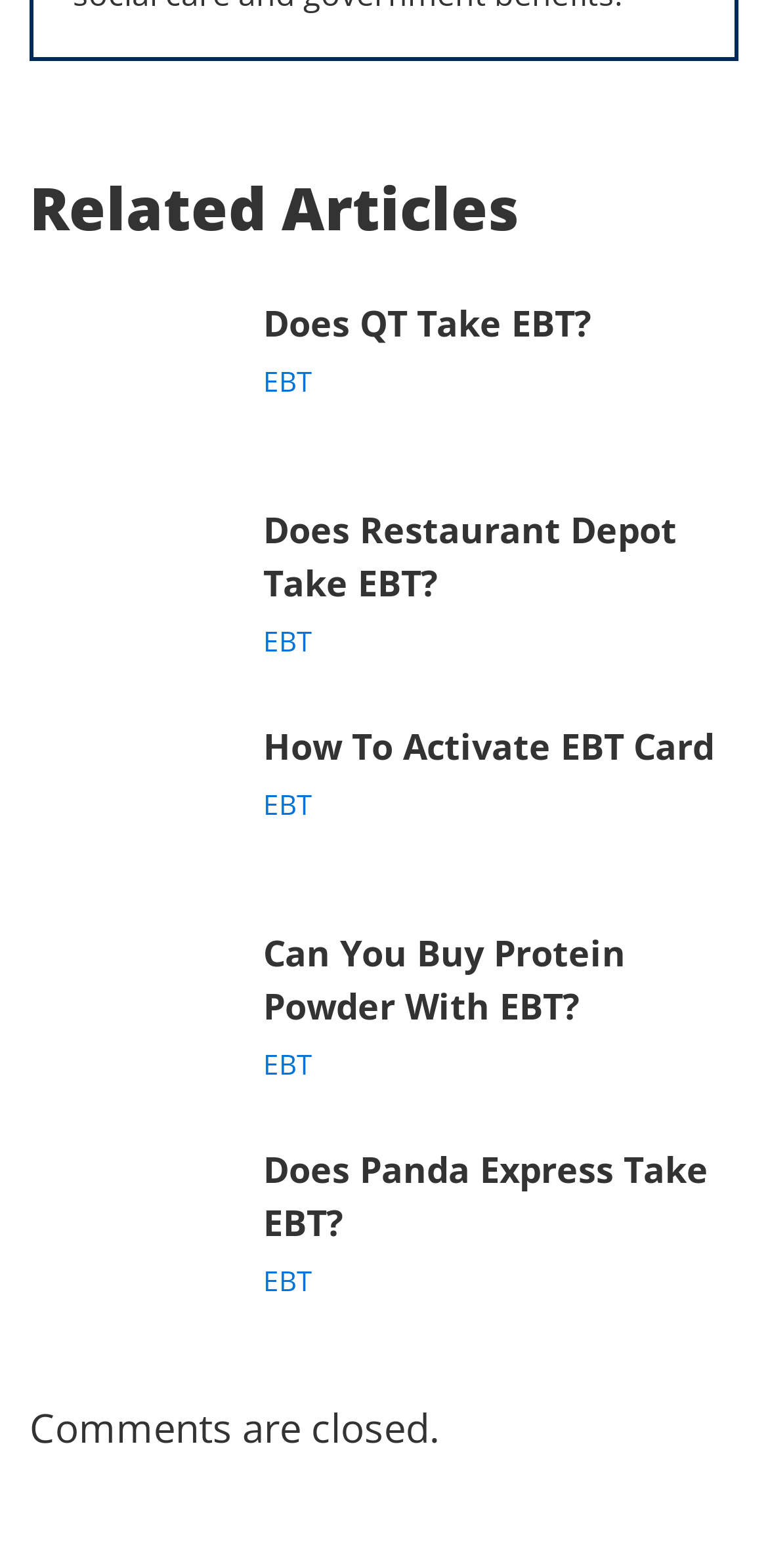Please specify the bounding box coordinates for the clickable region that will help you carry out the instruction: "Click on 'Does Panda Express Take EBT?'".

[0.038, 0.73, 0.315, 0.824]